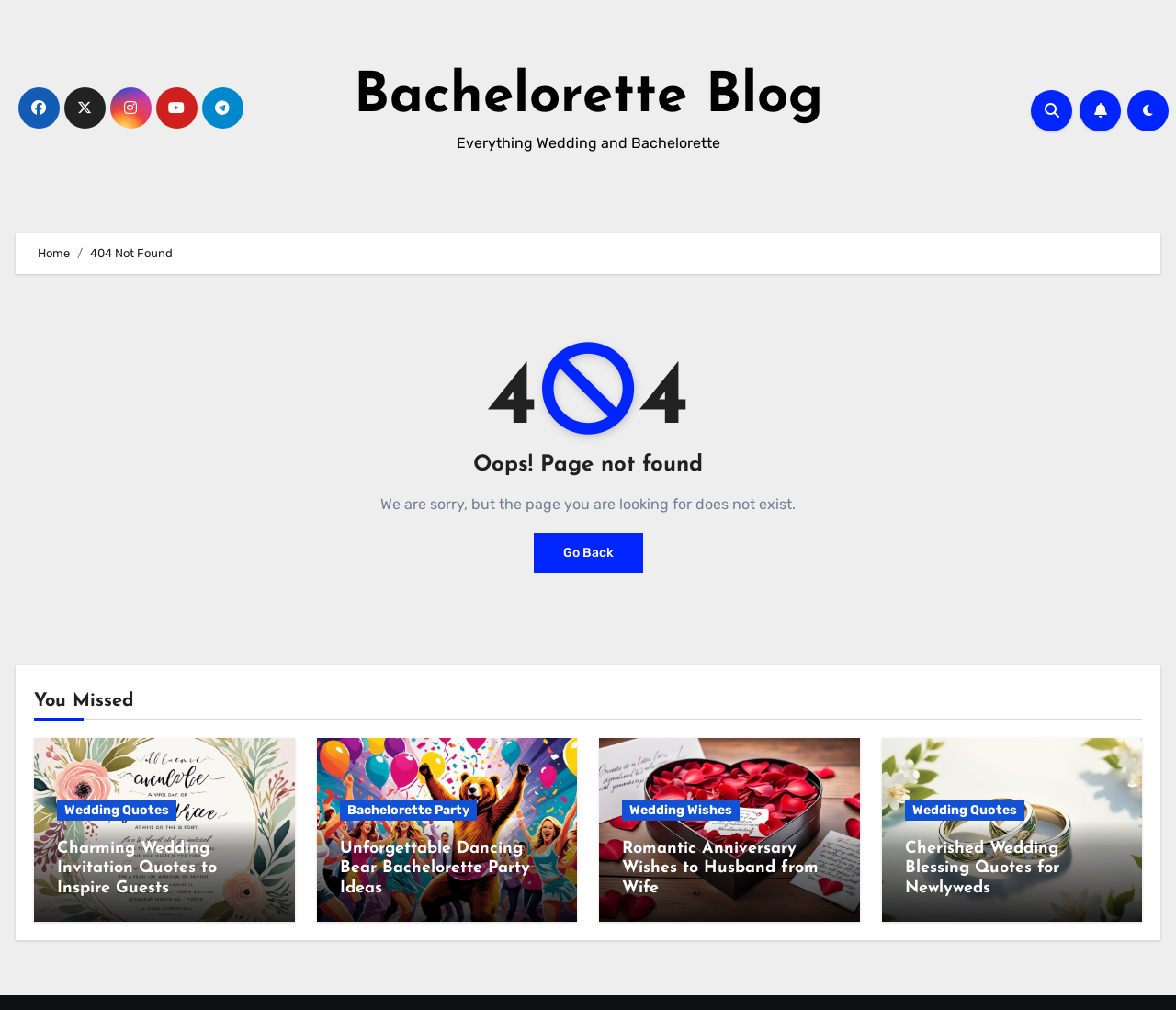What action can the user take?
Can you offer a detailed and complete answer to this question?

The user can take the action of going back to the previous page, as indicated by the 'Go Back' link present on the webpage, which suggests that the user can navigate back to the previous page.